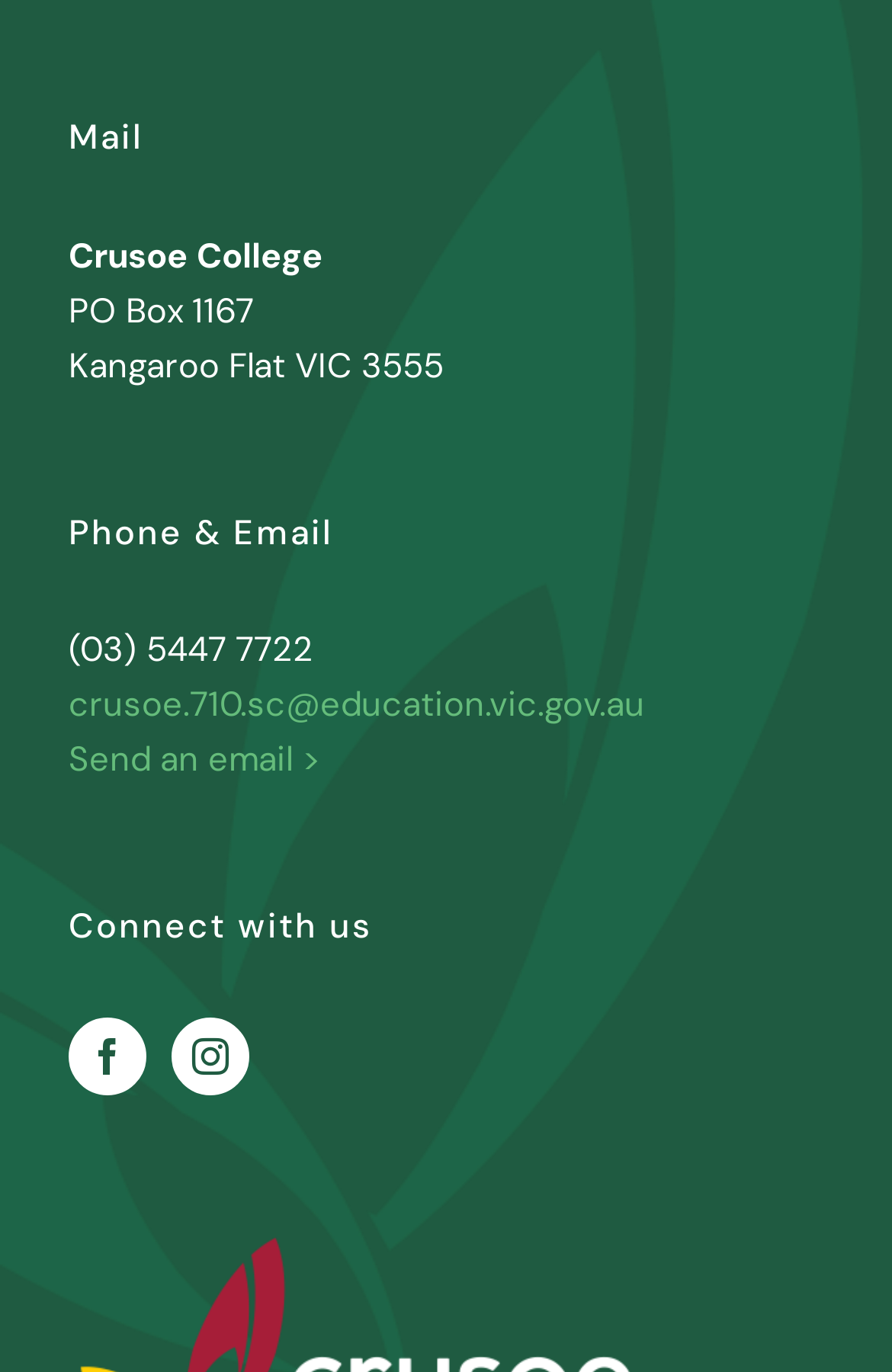With reference to the screenshot, provide a detailed response to the question below:
What is the phone number of the college?

The answer can be found in the StaticText element with the text '(03) 5447 7722' located at [0.077, 0.457, 0.351, 0.49].